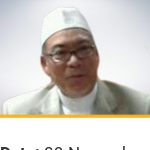What is the main topic of discussion in the episode?
By examining the image, provide a one-word or phrase answer.

Maintaining faith